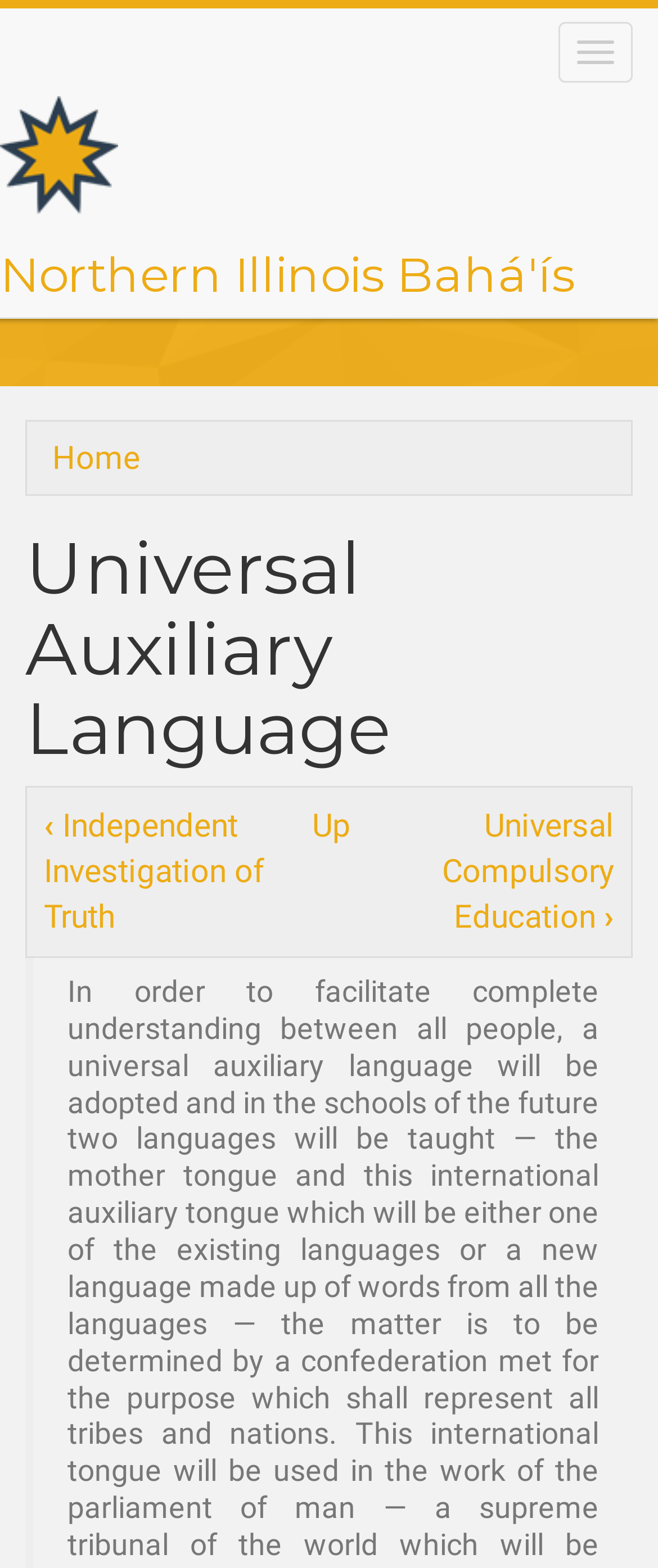Please specify the bounding box coordinates of the clickable region to carry out the following instruction: "Click the 'Universal Compulsory Education ›' link". The coordinates should be four float numbers between 0 and 1, in the format [left, top, right, bottom].

[0.672, 0.514, 0.933, 0.597]